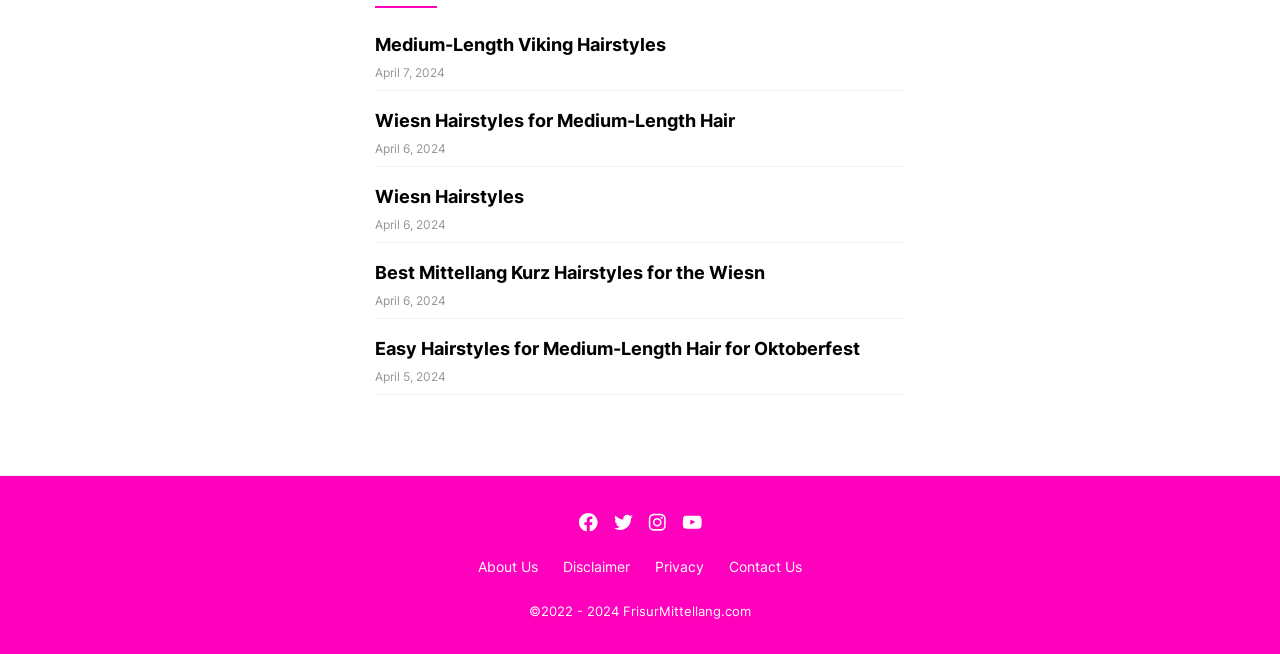Specify the bounding box coordinates of the element's region that should be clicked to achieve the following instruction: "Check the copyright information". The bounding box coordinates consist of four float numbers between 0 and 1, in the format [left, top, right, bottom].

[0.413, 0.922, 0.587, 0.946]